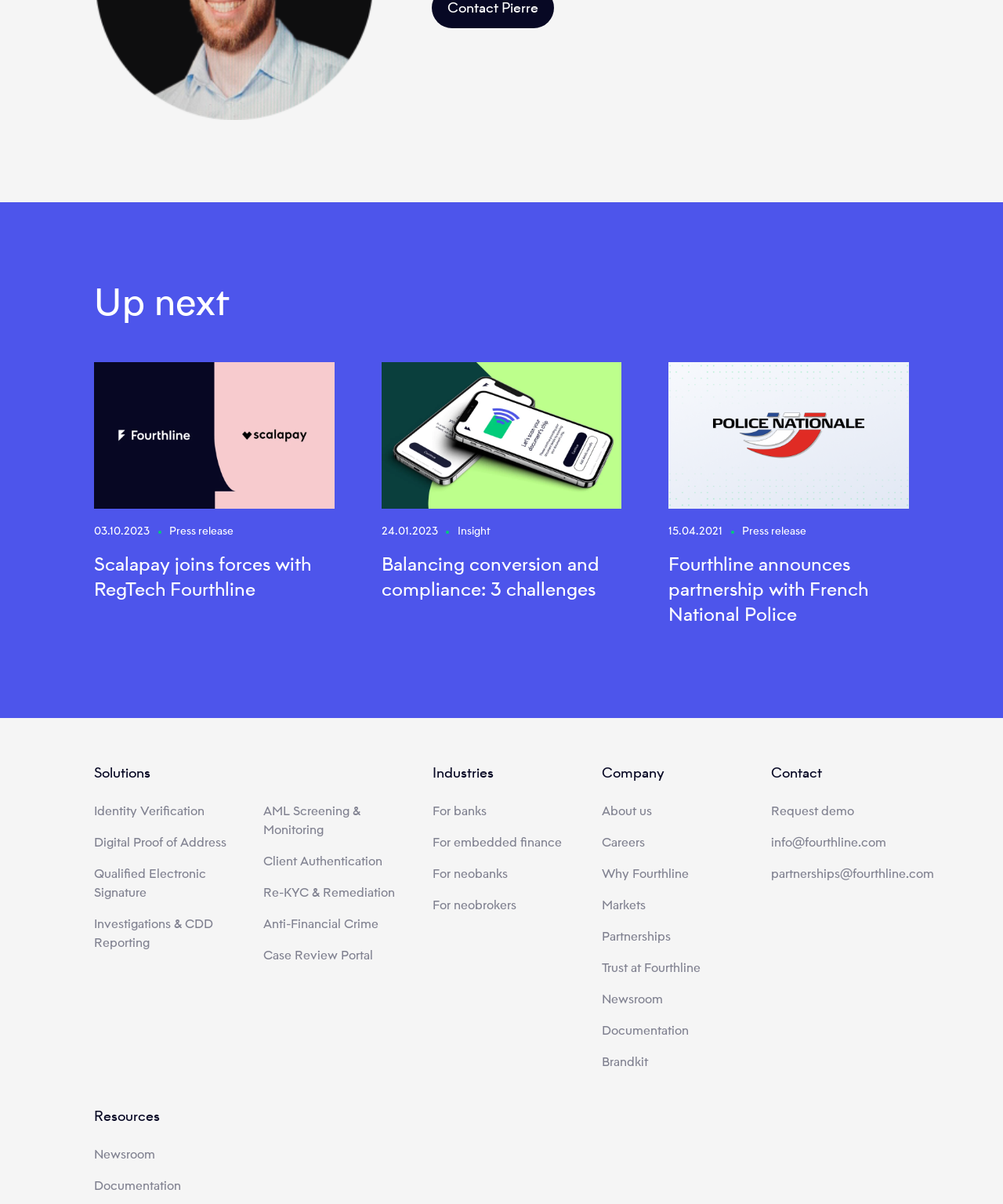Provide a single word or phrase to answer the given question: 
What is the section that 'Newsroom' belongs to?

Resources